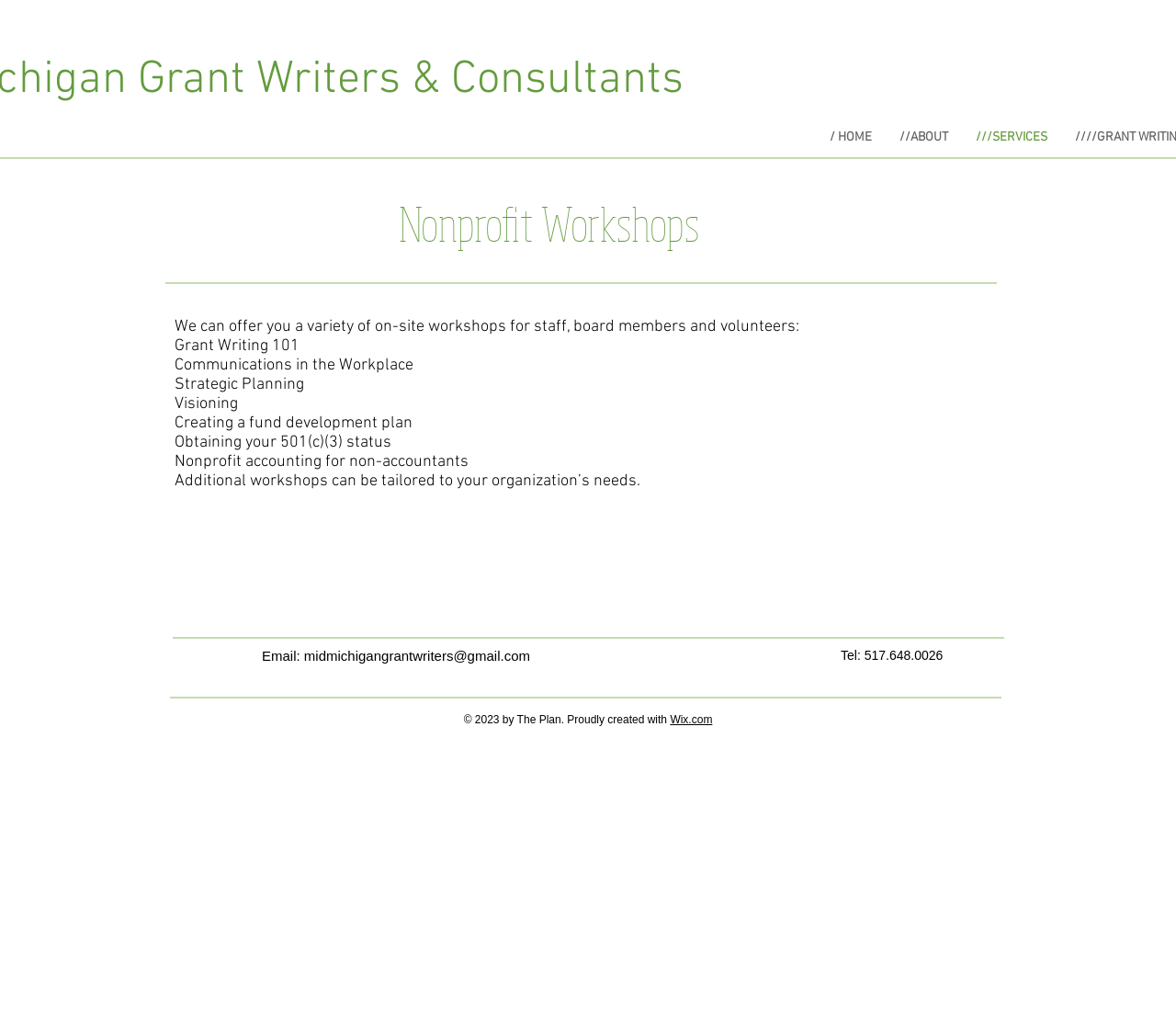How can I contact mmgrantwriters?
Carefully analyze the image and provide a thorough answer to the question.

On the webpage, I can see the contact information, which includes an email address 'midmichigangrantwriters@gmail.com' and a phone number '517.648.0026'.